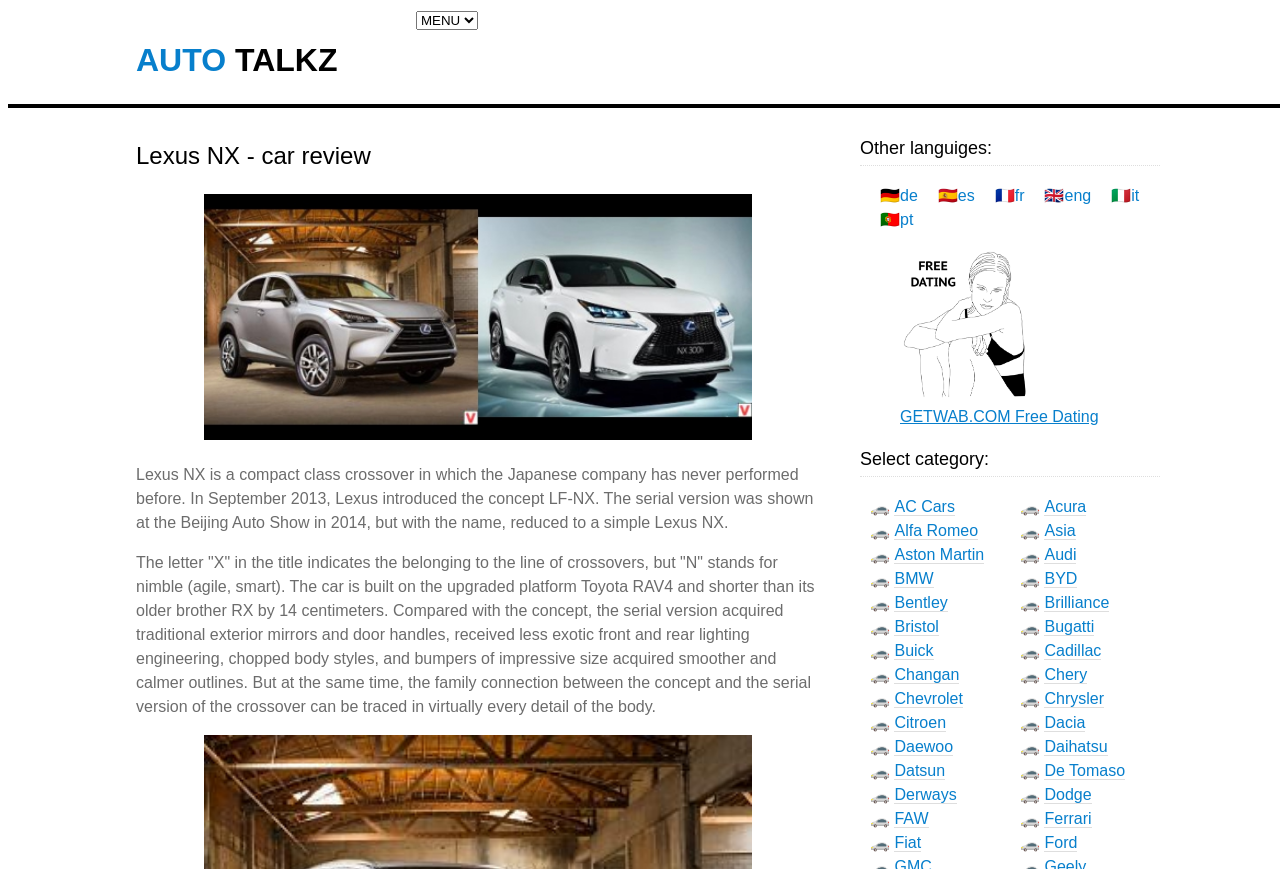Provide a comprehensive description of the webpage.

This webpage is about the Lexus NX, a compact class crossover car. At the top, there is a link to "AUTO TALKZ" and a combobox. Below that, there is a heading that reads "Lexus NX - car review" followed by an image of the car. 

To the right of the image, there is a block of text that provides information about the car, including its history, specifications, and design features. The text is divided into two paragraphs, with the first paragraph discussing the car's introduction and concept, and the second paragraph describing its design and features.

Below the text, there are several links to other languages, including German, Spanish, French, English, Italian, and Portuguese. To the right of these links, there is a figure with an image and a caption that reads "GETWAB.COM Free Dating".

Further down the page, there is a heading that reads "Select category:" followed by a list of car brands, each represented by a link and an icon of a car. The list is organized in a grid-like structure, with multiple columns and rows. The brands listed include AC Cars, Acura, Alfa Romeo, Aston Martin, Audi, BMW, and many others.